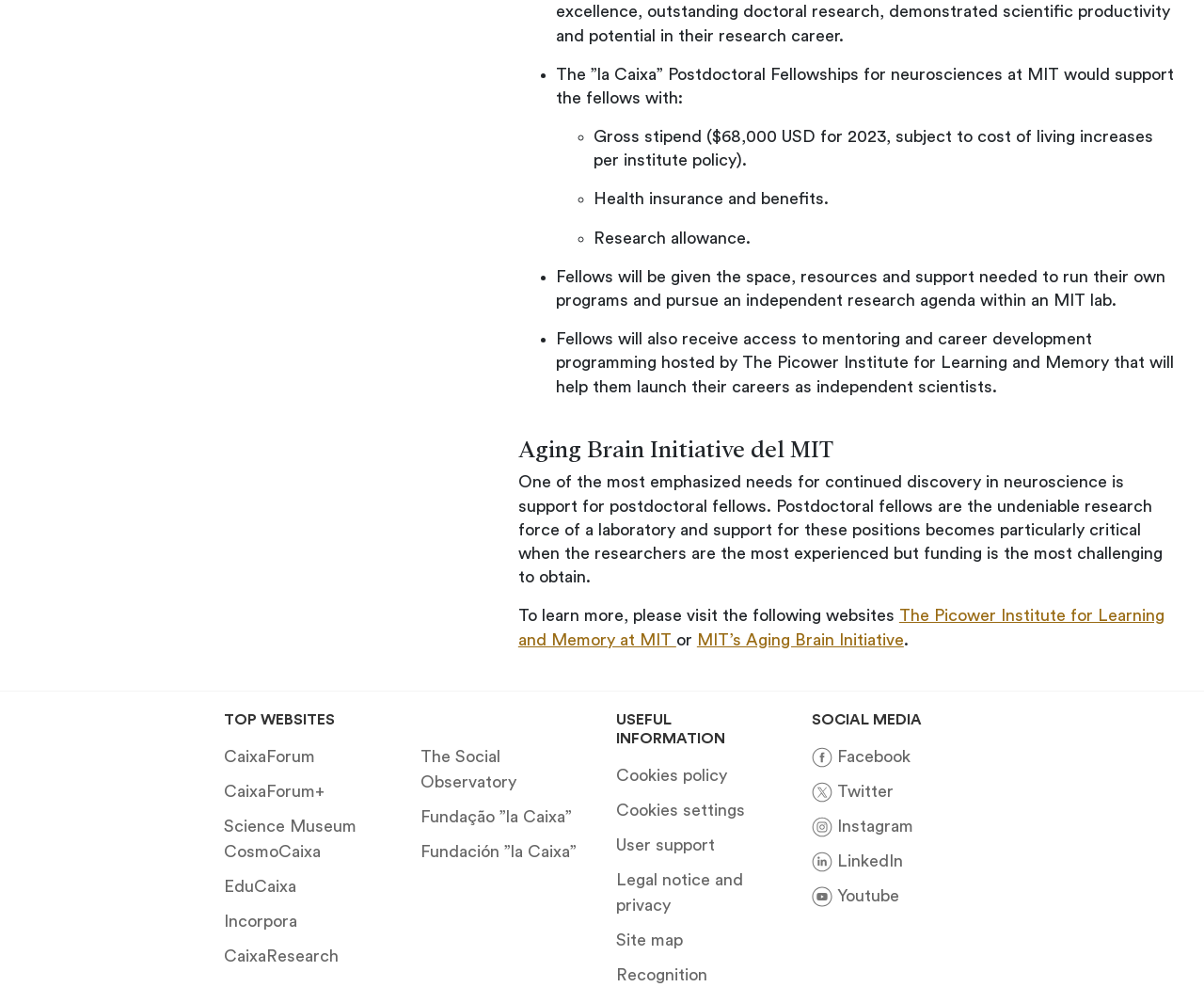Find the bounding box of the web element that fits this description: "User support".

[0.512, 0.834, 0.594, 0.851]